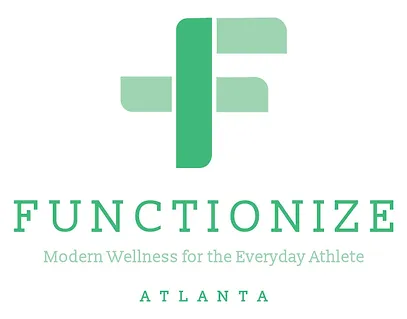Analyze the image and answer the question with as much detail as possible: 
What is the brand's mission?

The slogan 'Modern Wellness for the Everyday Athlete' reinforces the brand's mission to provide accessible health and fitness solutions. This mission is reflected in the brand's commitment to promoting a holistic approach to wellness, emphasizing fitness, nutrition, and overall well-being.